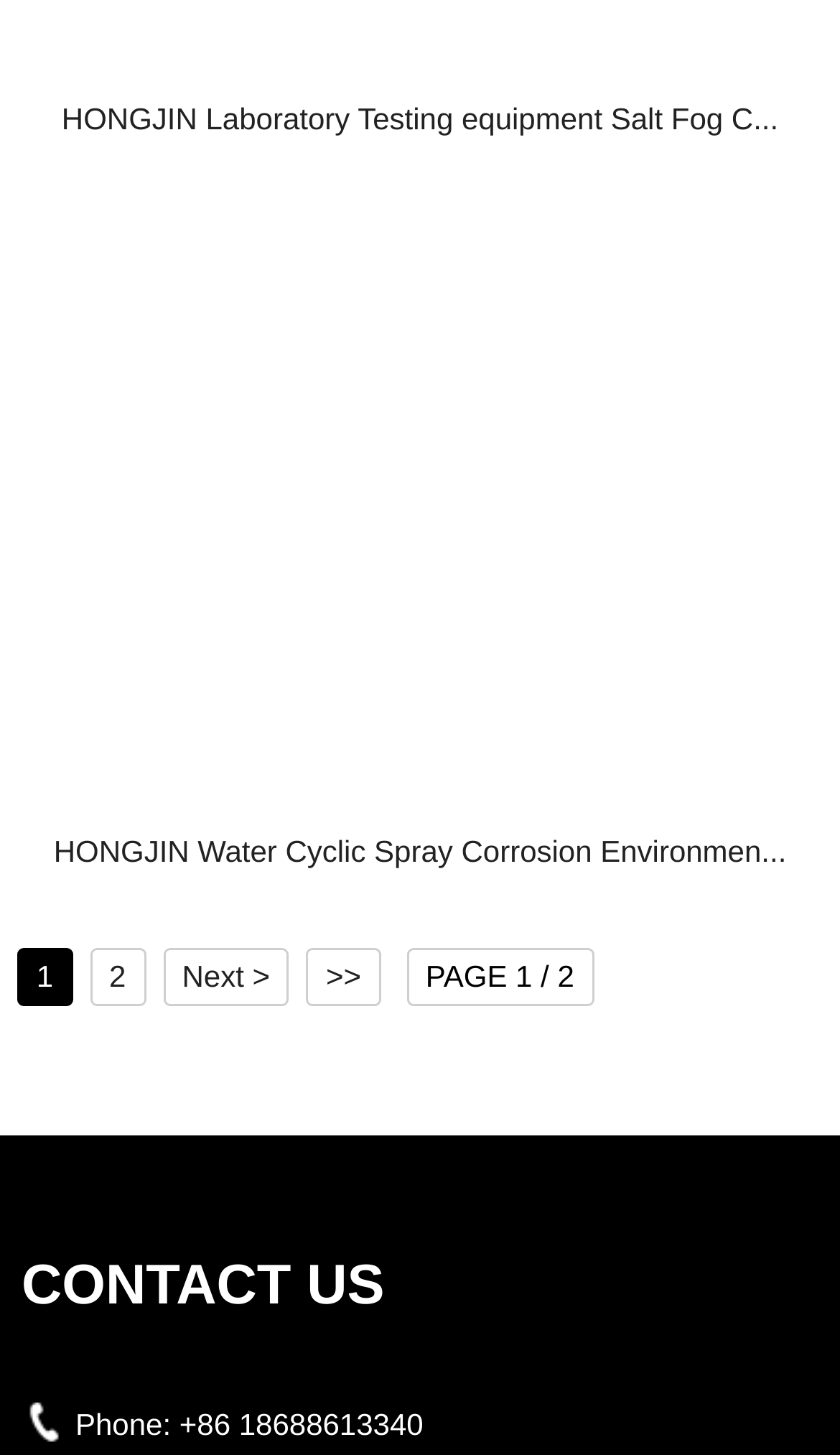Answer in one word or a short phrase: 
What is the purpose of the '>>' link?

Go to the last page